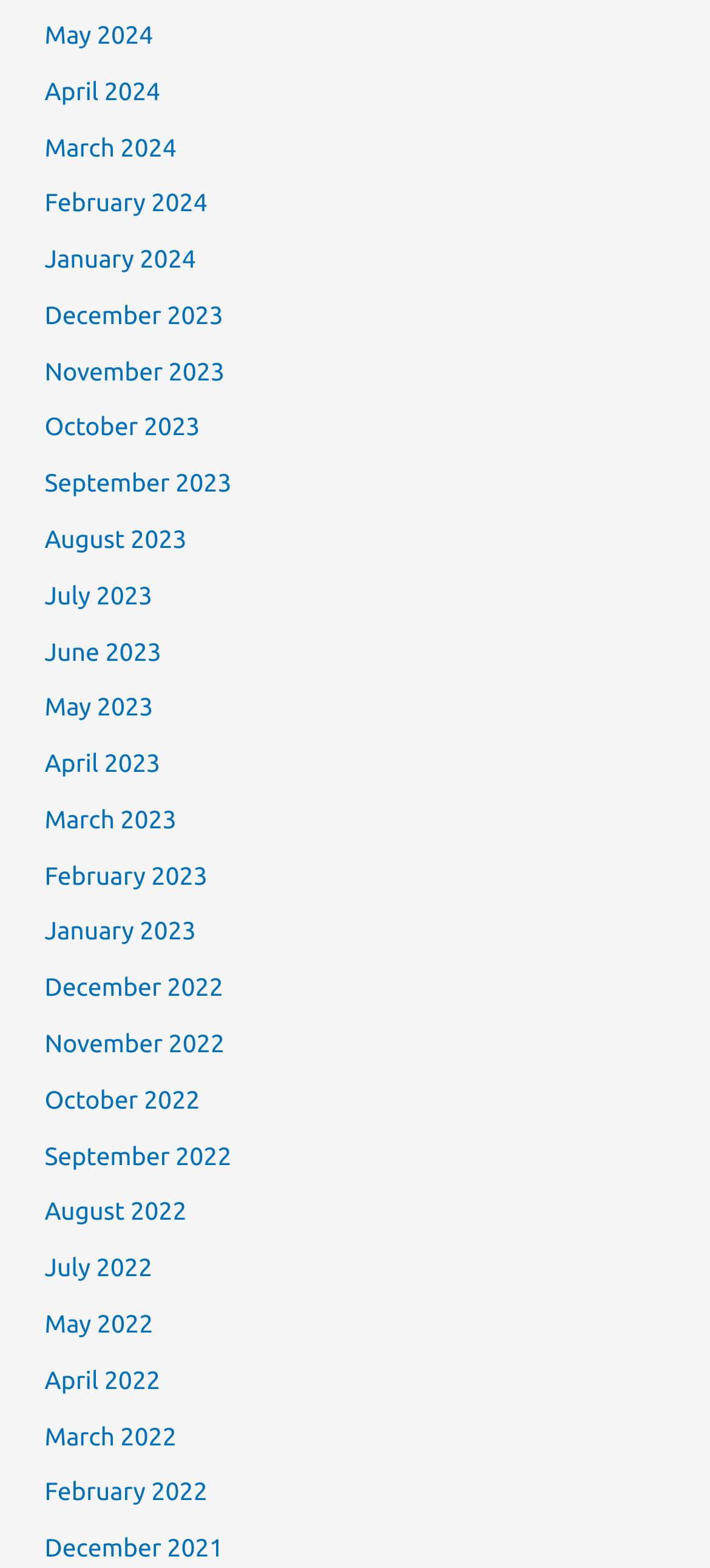Please identify the bounding box coordinates of the element that needs to be clicked to execute the following command: "View May 2024". Provide the bounding box using four float numbers between 0 and 1, formatted as [left, top, right, bottom].

[0.063, 0.013, 0.216, 0.031]